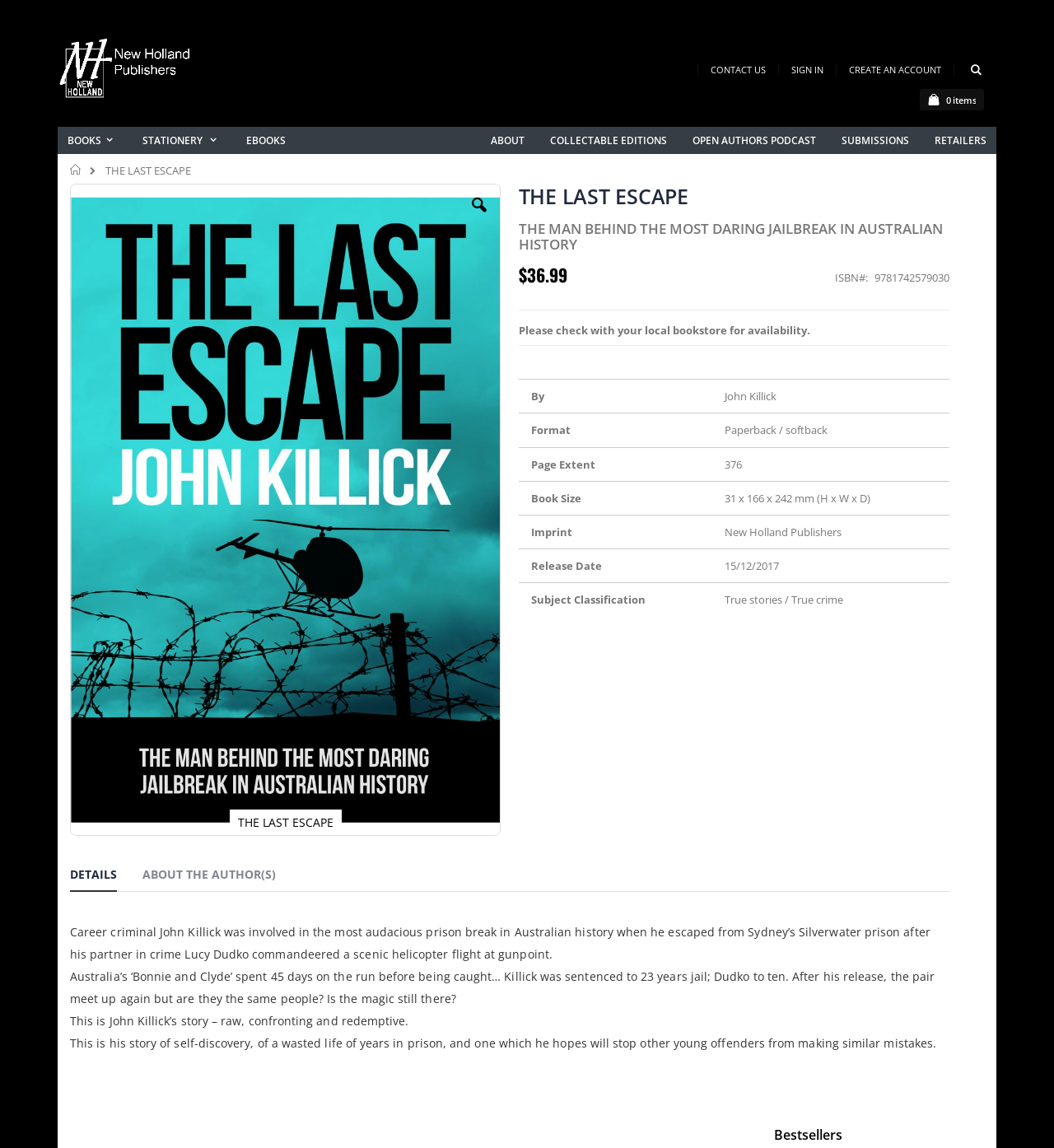Respond with a single word or phrase:
What is the publisher of the book?

New Holland Publishers